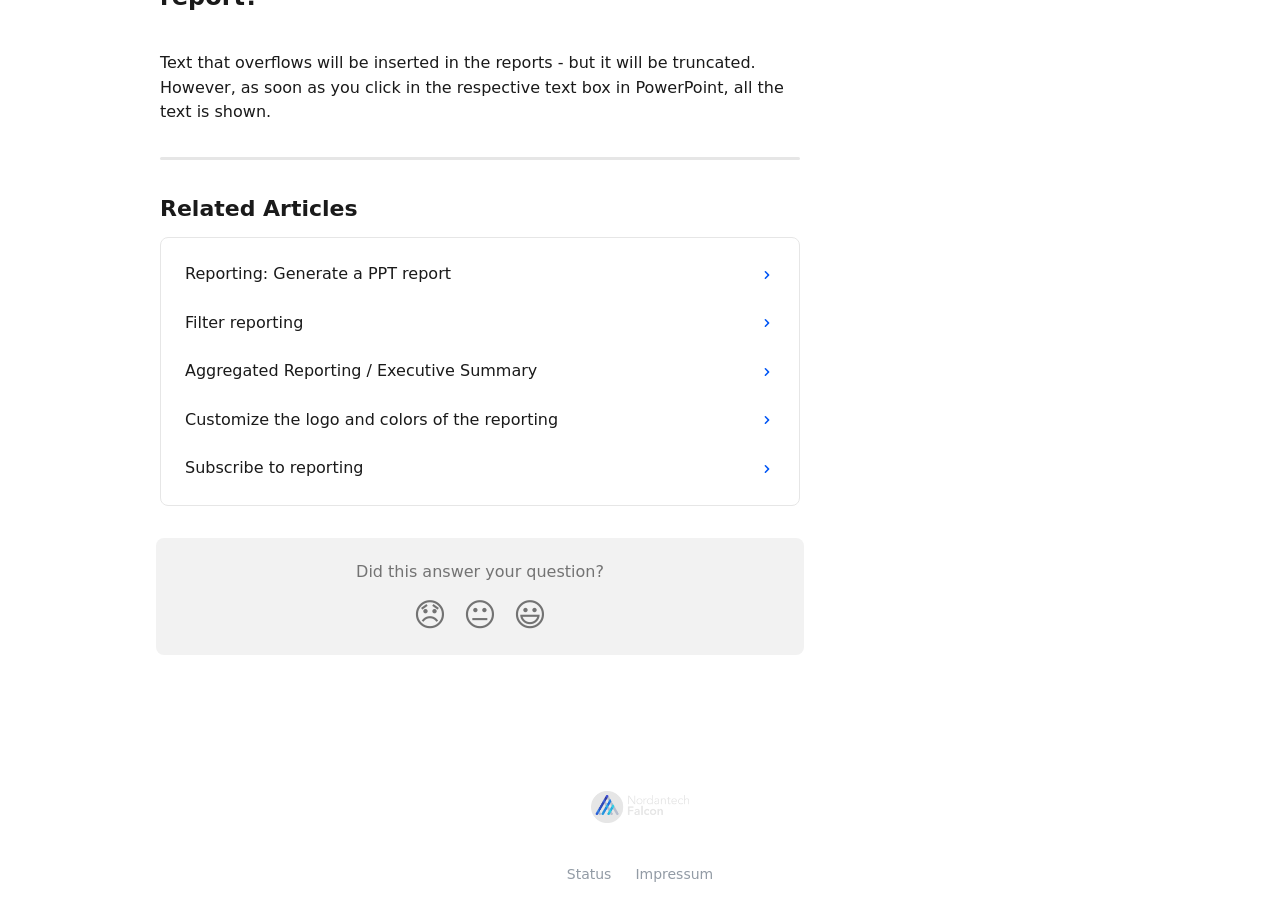Locate the bounding box coordinates of the element you need to click to accomplish the task described by this instruction: "Click on 'Aggregated Reporting / Executive Summary'".

[0.135, 0.378, 0.615, 0.43]